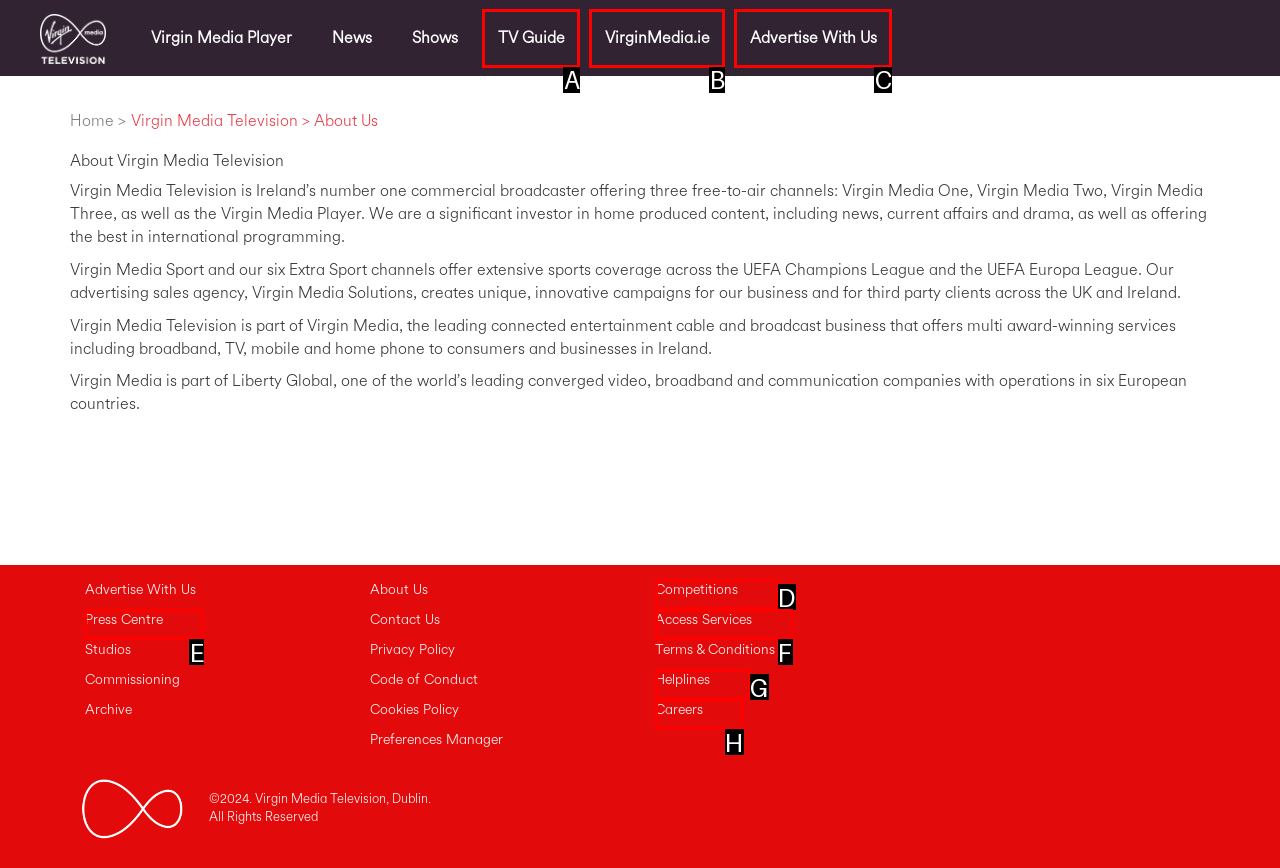Identify the correct option to click in order to accomplish the task: Check Press Centre Provide your answer with the letter of the selected choice.

E